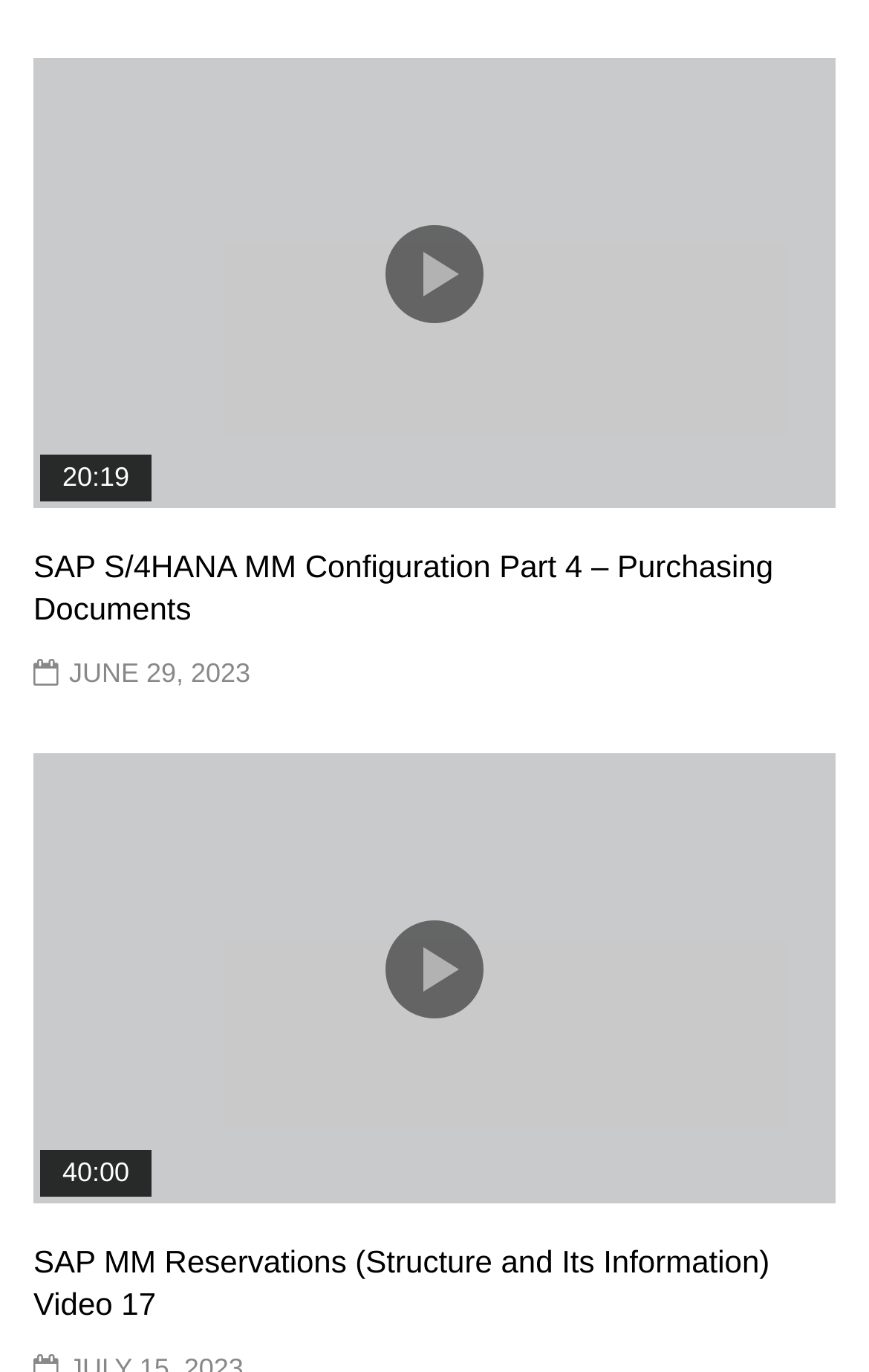Determine the bounding box coordinates for the HTML element described here: "a.khalaf@ssm.ae".

None